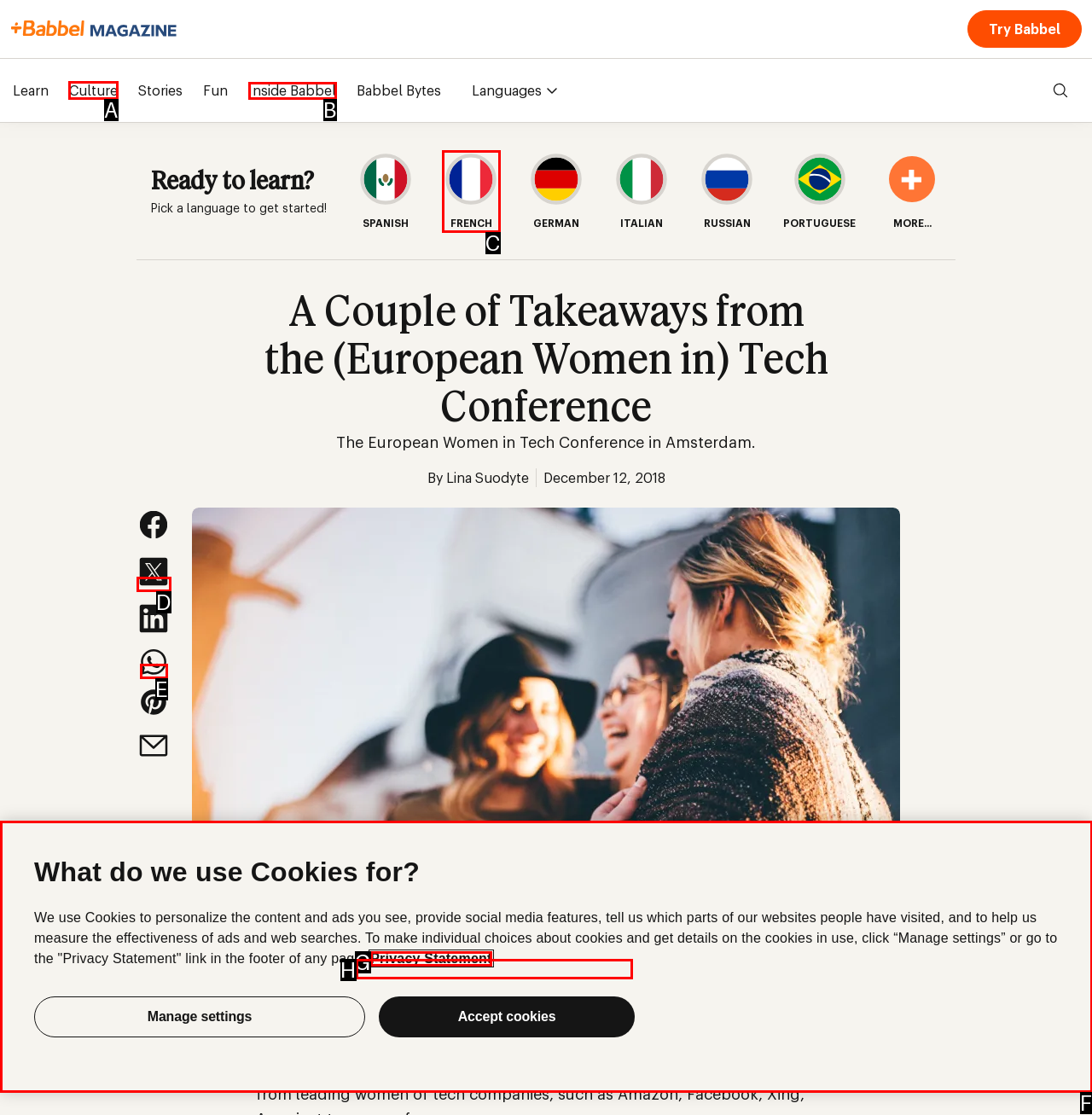To complete the instruction: Learn more about Culture, which HTML element should be clicked?
Respond with the option's letter from the provided choices.

A